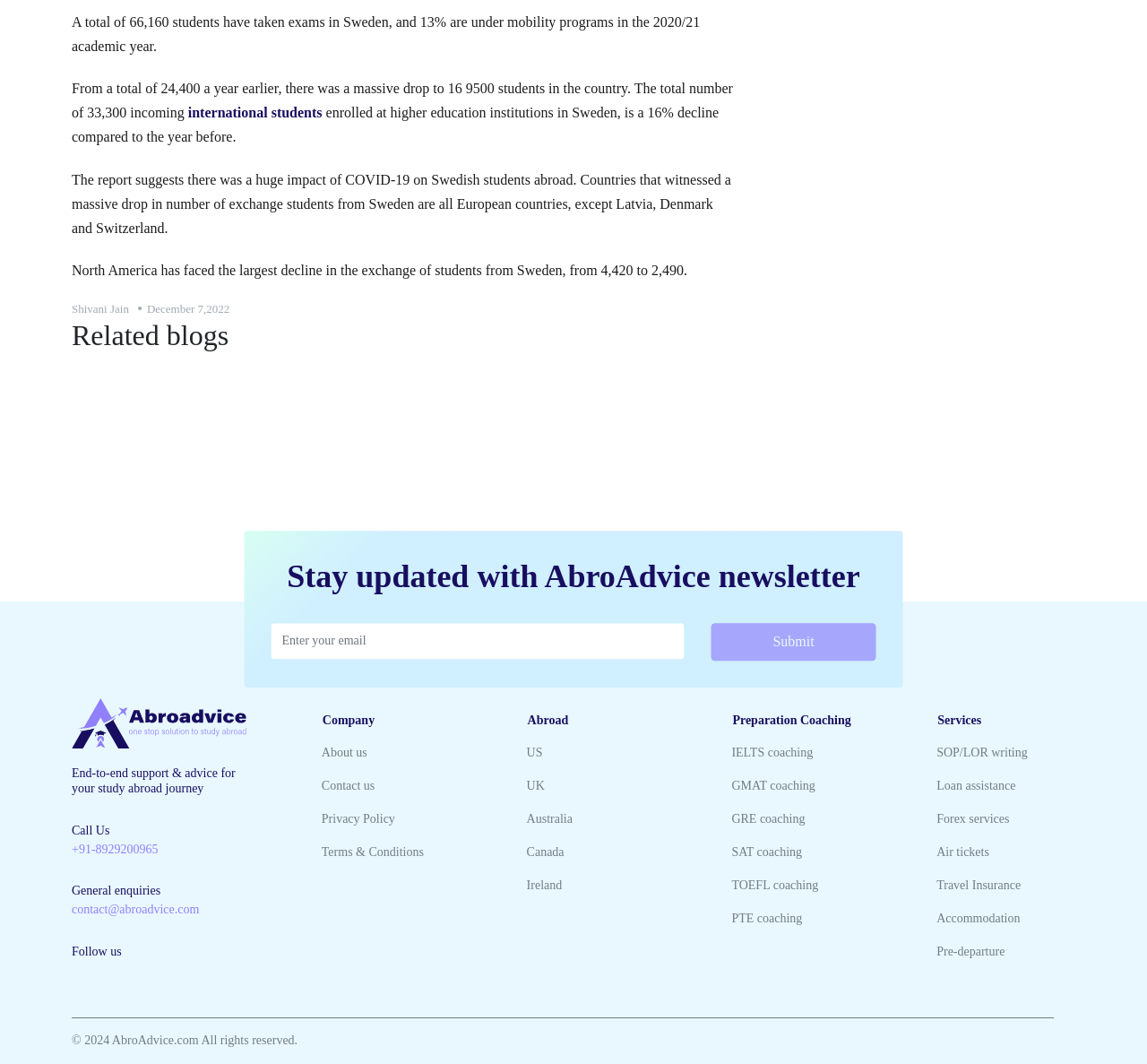What is the author of the blog?
Please respond to the question with a detailed and well-explained answer.

The question is asking about the author of the blog. According to the StaticText element with ID 293, the author's name is 'Shivani Jain'. Therefore, the answer is 'Shivani Jain'.